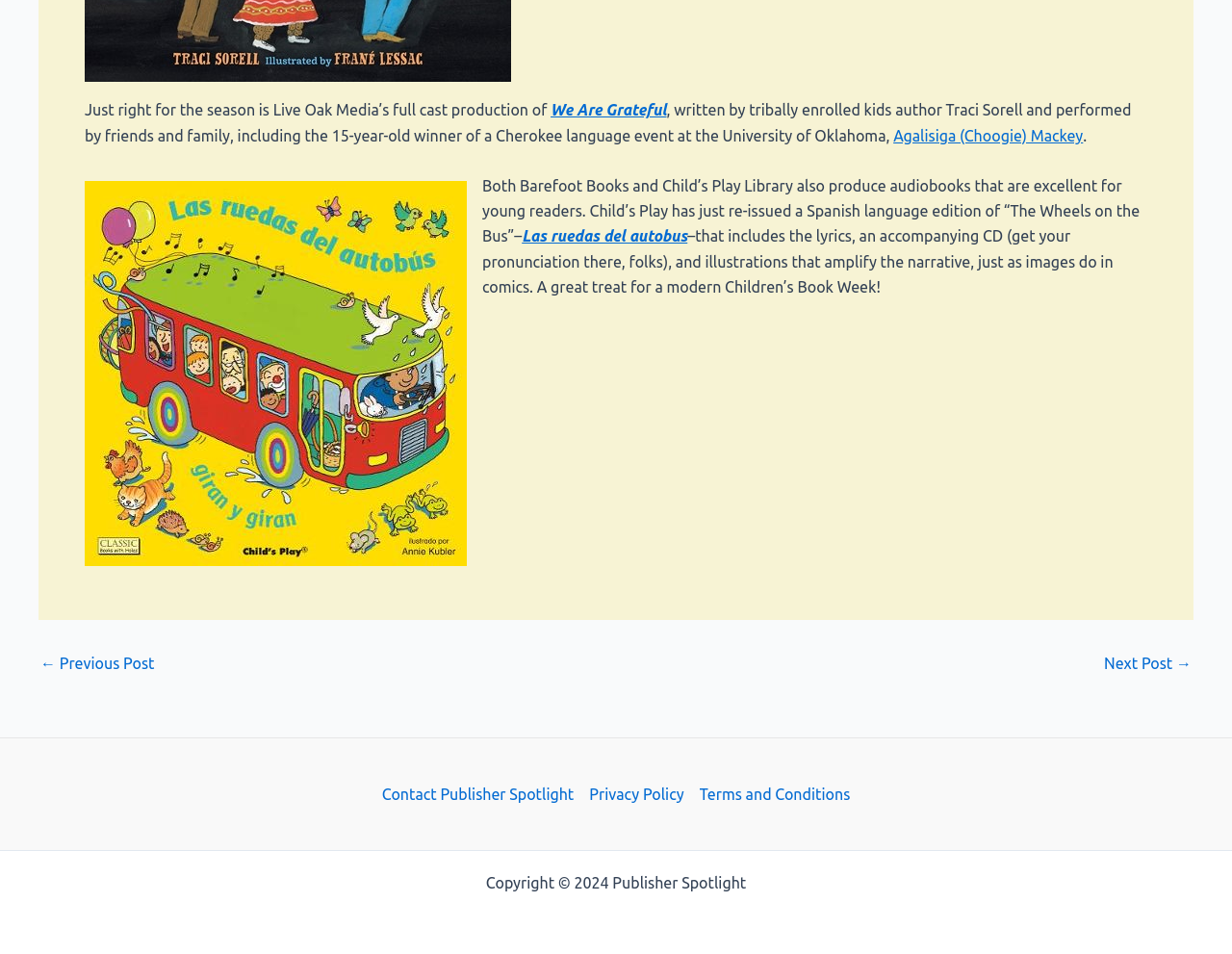Highlight the bounding box coordinates of the element that should be clicked to carry out the following instruction: "Learn about The Origin of The Sanskrit Language". The coordinates must be given as four float numbers ranging from 0 to 1, i.e., [left, top, right, bottom].

None